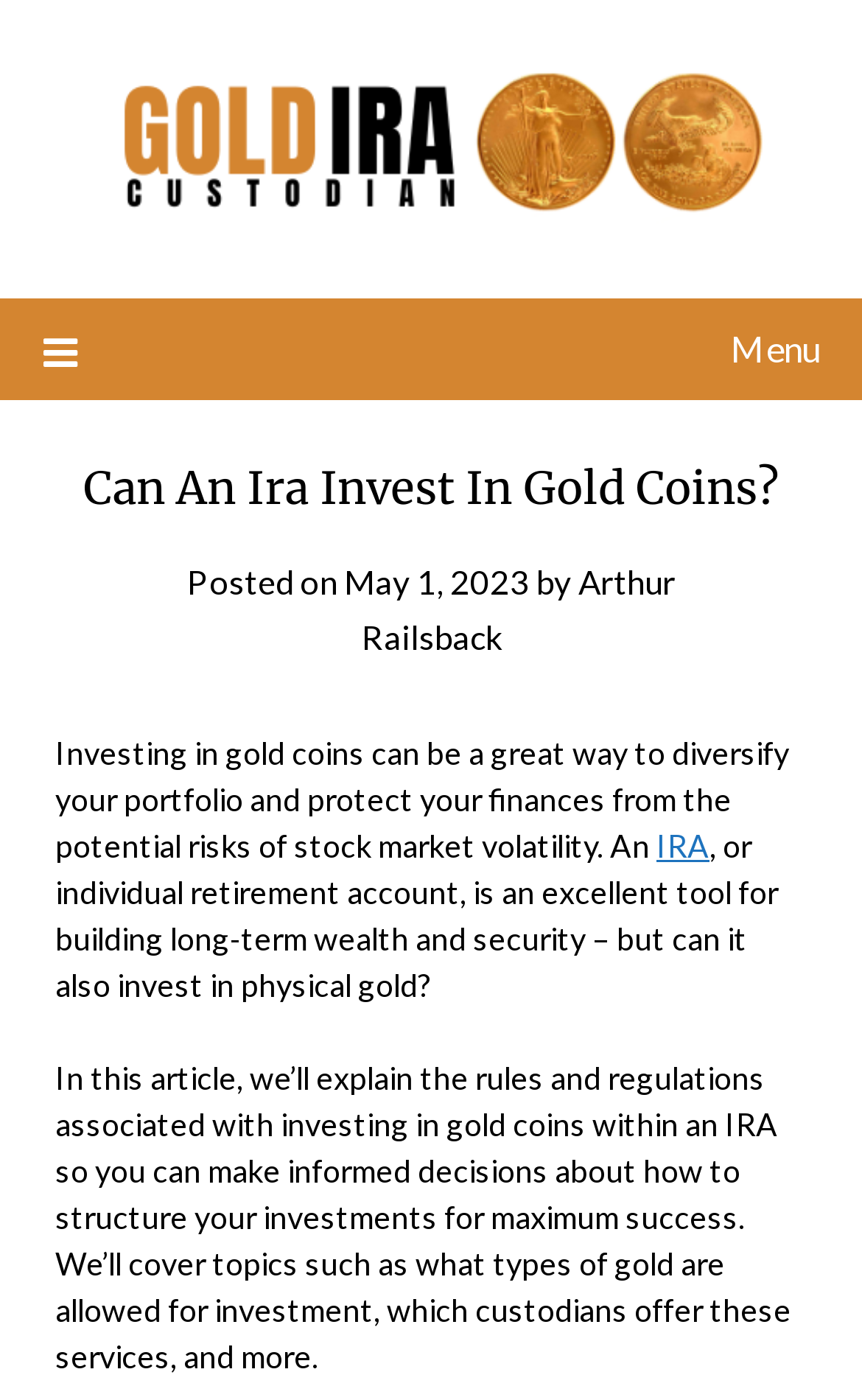What will the article cover?
From the image, provide a succinct answer in one word or a short phrase.

Rules and regulations of investing in gold coins